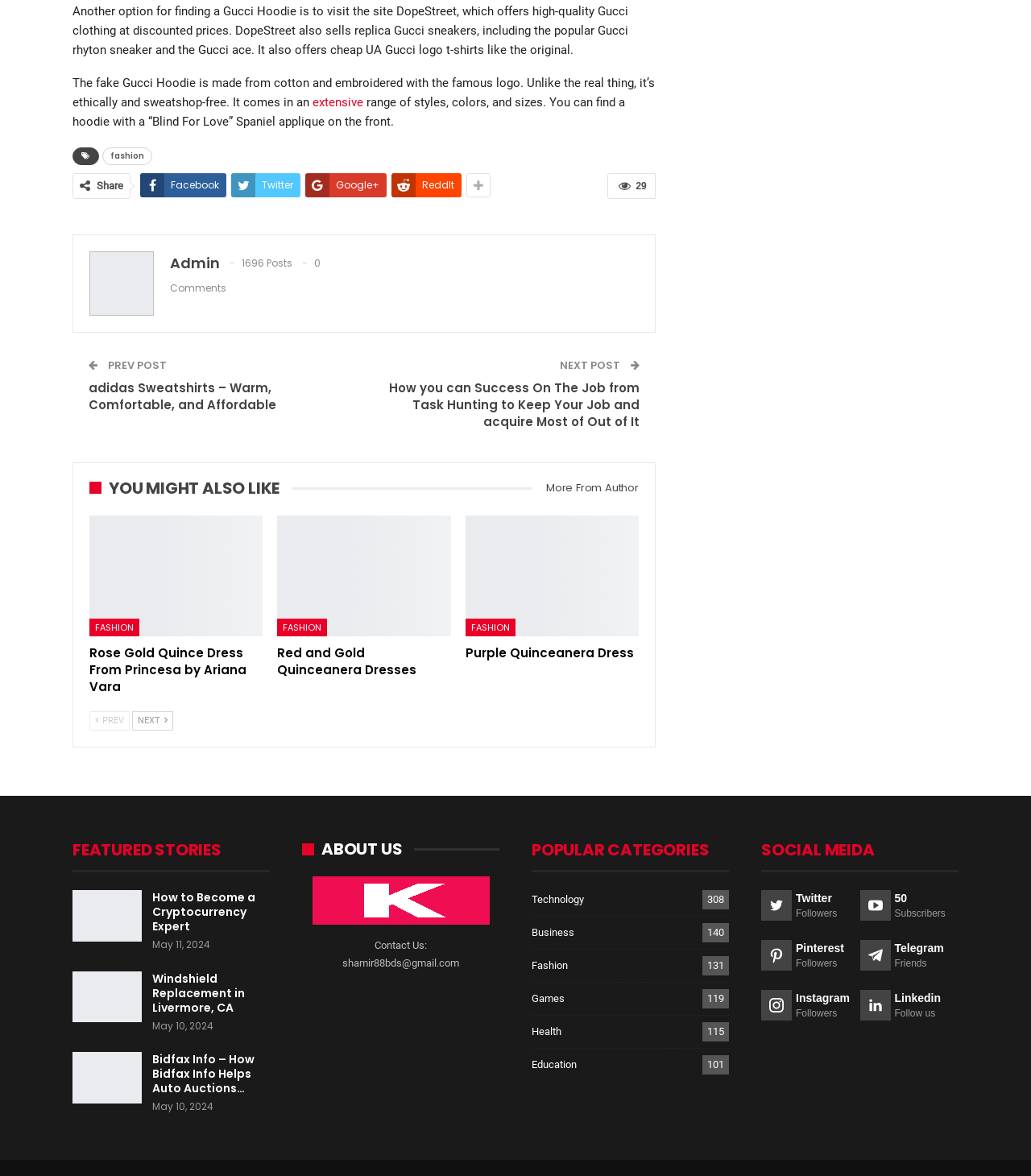Identify the bounding box coordinates of the region that needs to be clicked to carry out this instruction: "Click on the link to read about adidas Sweatshirts". Provide these coordinates as four float numbers ranging from 0 to 1, i.e., [left, top, right, bottom].

[0.086, 0.322, 0.268, 0.351]